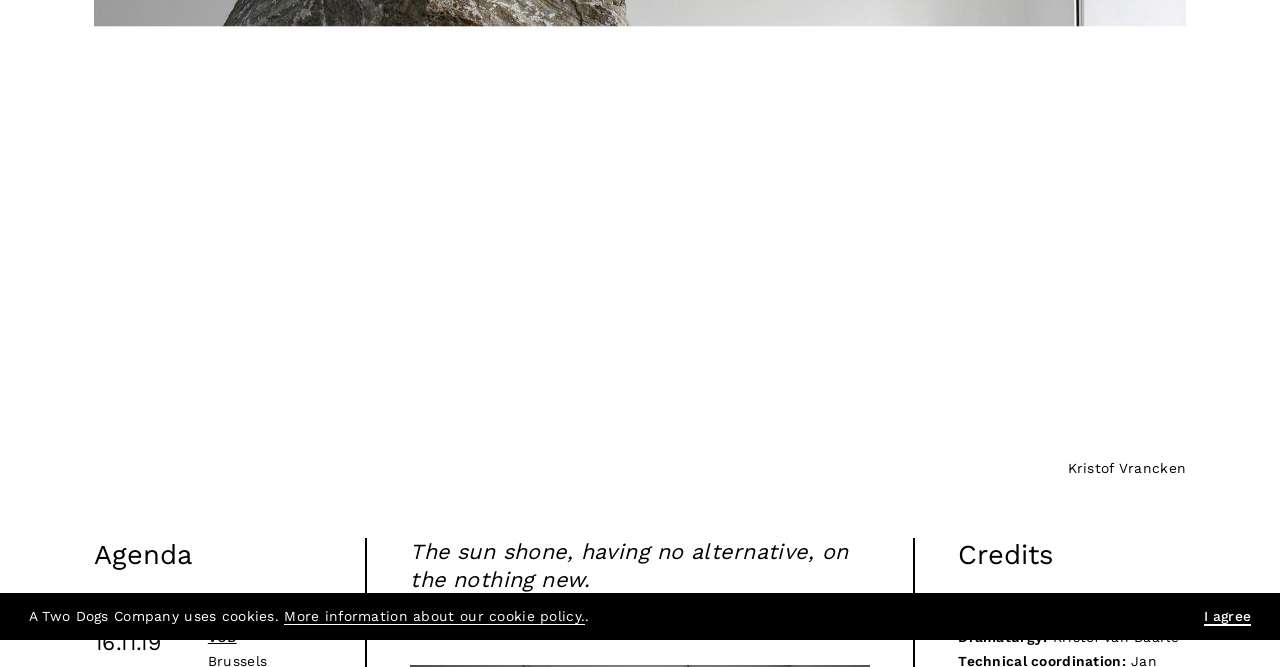Provide the bounding box coordinates in the format (top-left x, top-left y, bottom-right x, bottom-right y). All values are floating point numbers between 0 and 1. Determine the bounding box coordinate of the UI element described as: At the studio

[0.175, 0.23, 0.384, 0.308]